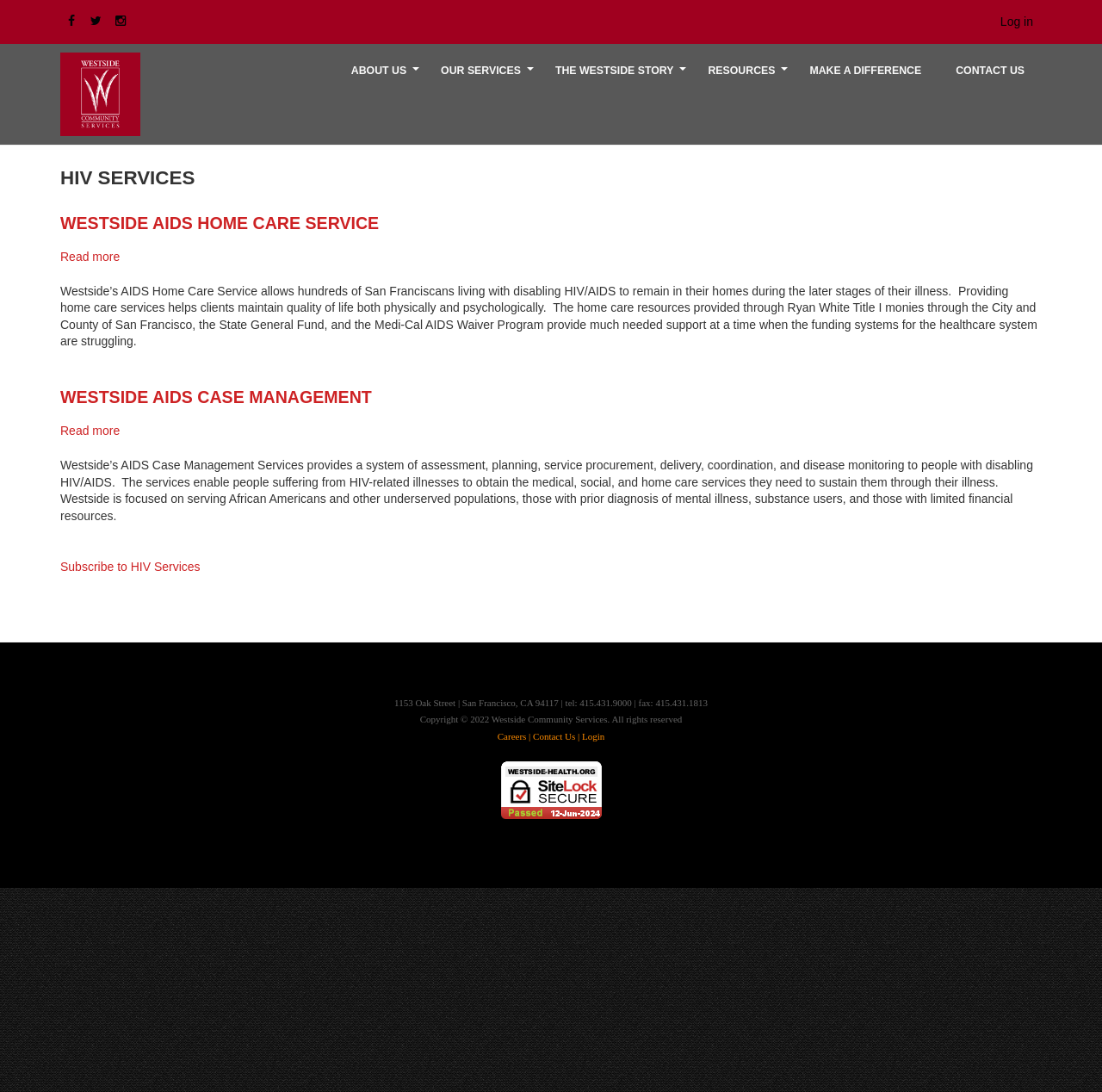What is the name of the organization providing HIV services?
Using the image as a reference, give an elaborate response to the question.

The name of the organization providing HIV services can be found in the heading 'HIV SERVICES' and also in the address '1153 Oak Street | San Francisco, CA 94117 | tel: 415.431.9000 | fax: 415.431.1813' which indicates that the organization is Westside Community Services.